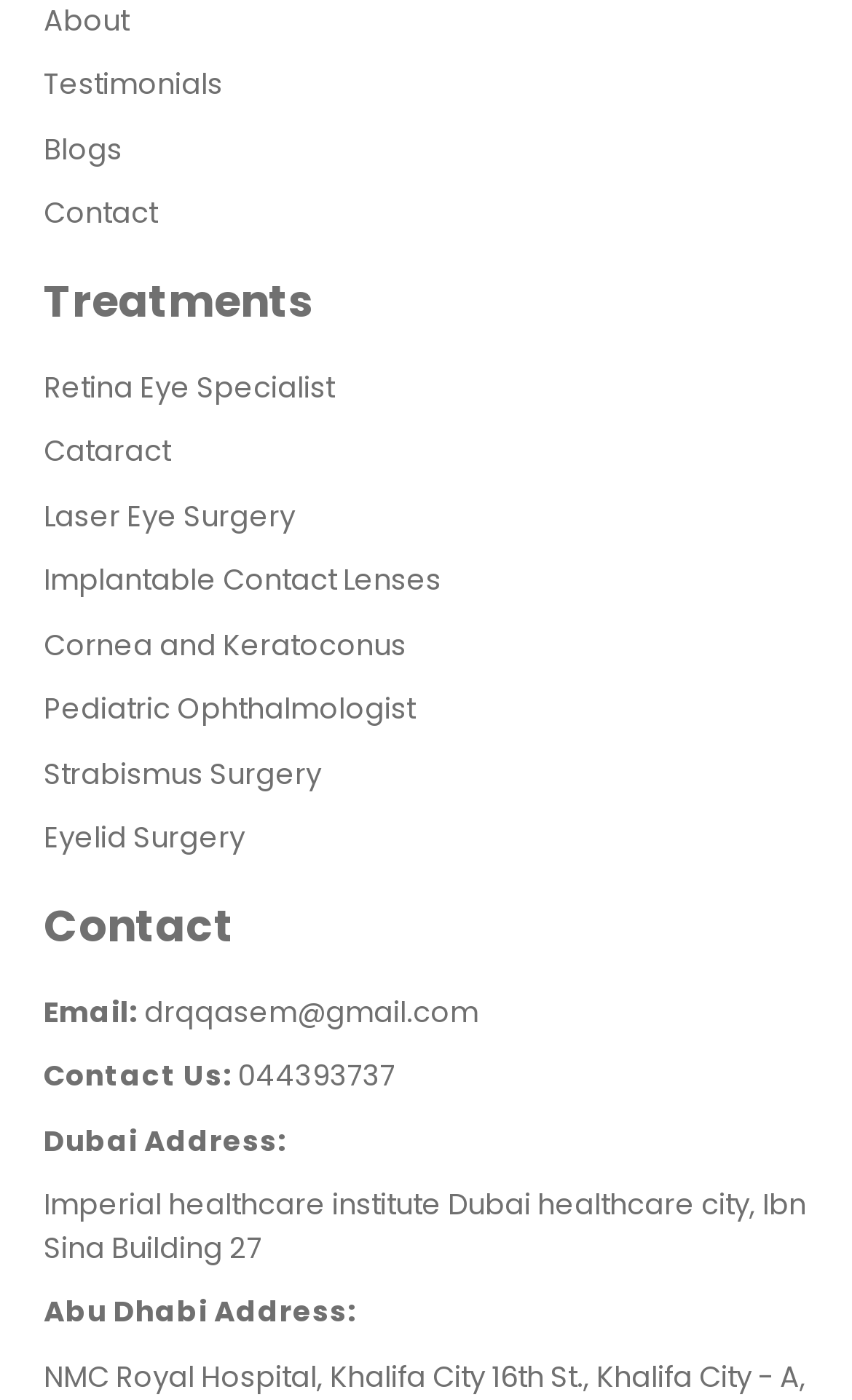Identify the bounding box coordinates of the specific part of the webpage to click to complete this instruction: "Get in touch via phone".

[0.051, 0.754, 0.974, 0.785]